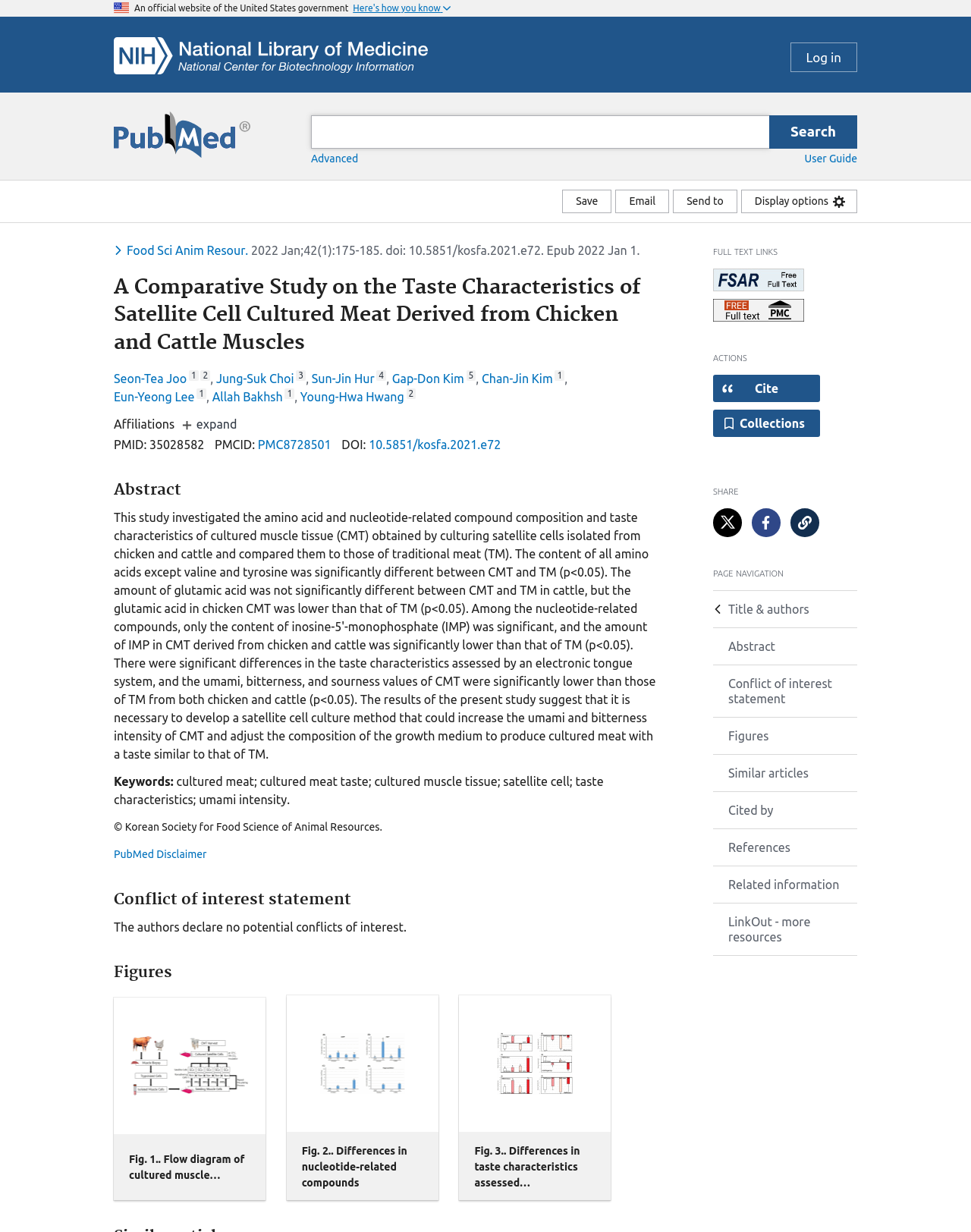Using the webpage screenshot, locate the HTML element that fits the following description and provide its bounding box: "User Guide".

[0.829, 0.124, 0.883, 0.134]